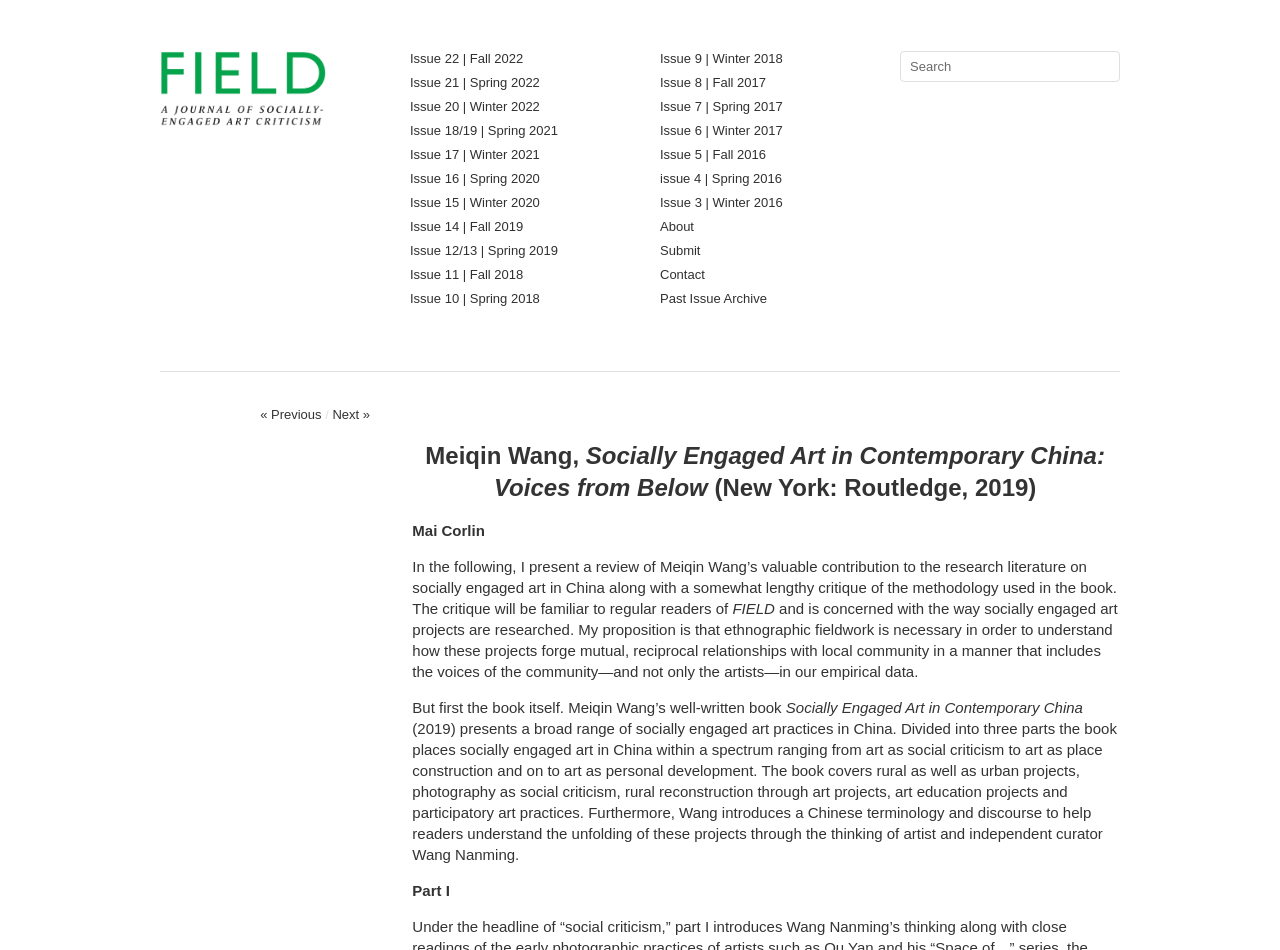Please locate the bounding box coordinates of the region I need to click to follow this instruction: "Visit the About page".

[0.516, 0.231, 0.542, 0.246]